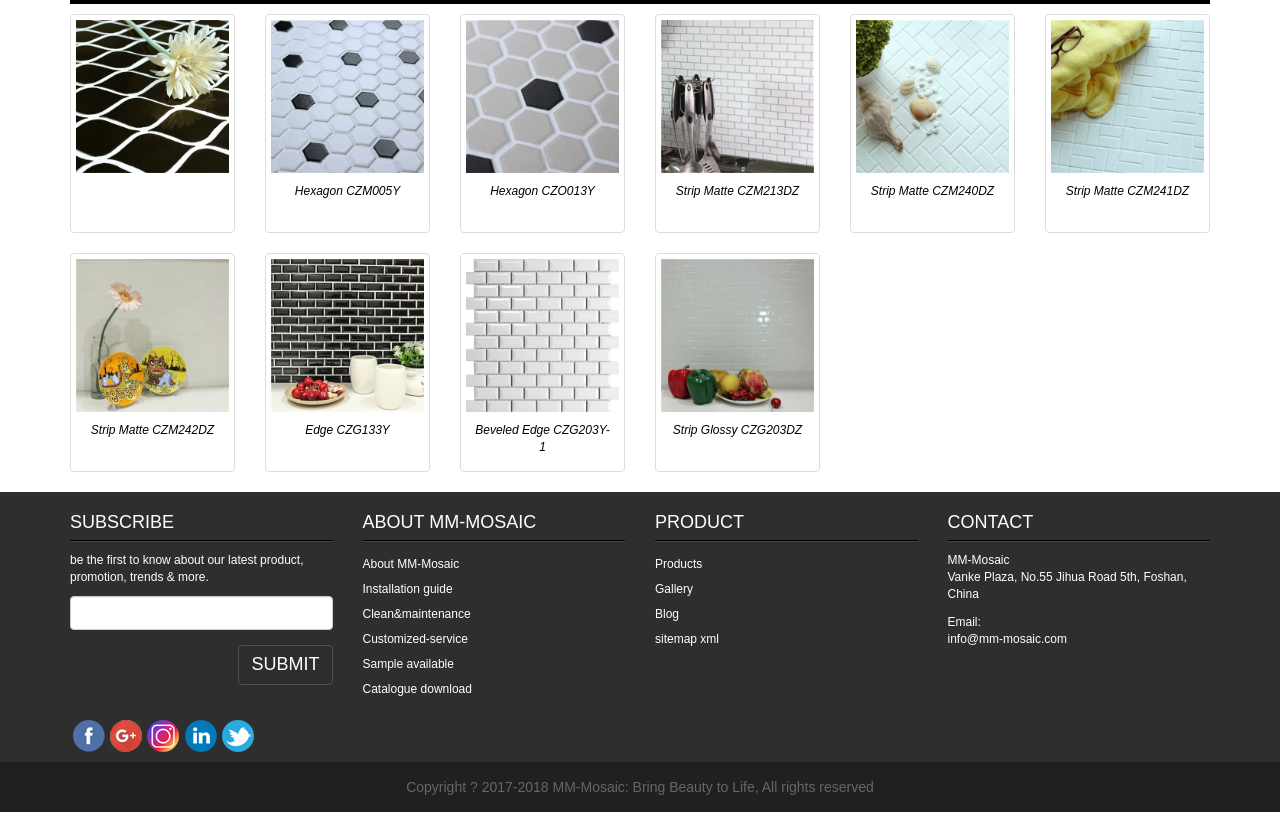Provide a brief response in the form of a single word or phrase:
What is the copyright information of MM-Mosaic?

2017-2018 MM-Mosaic